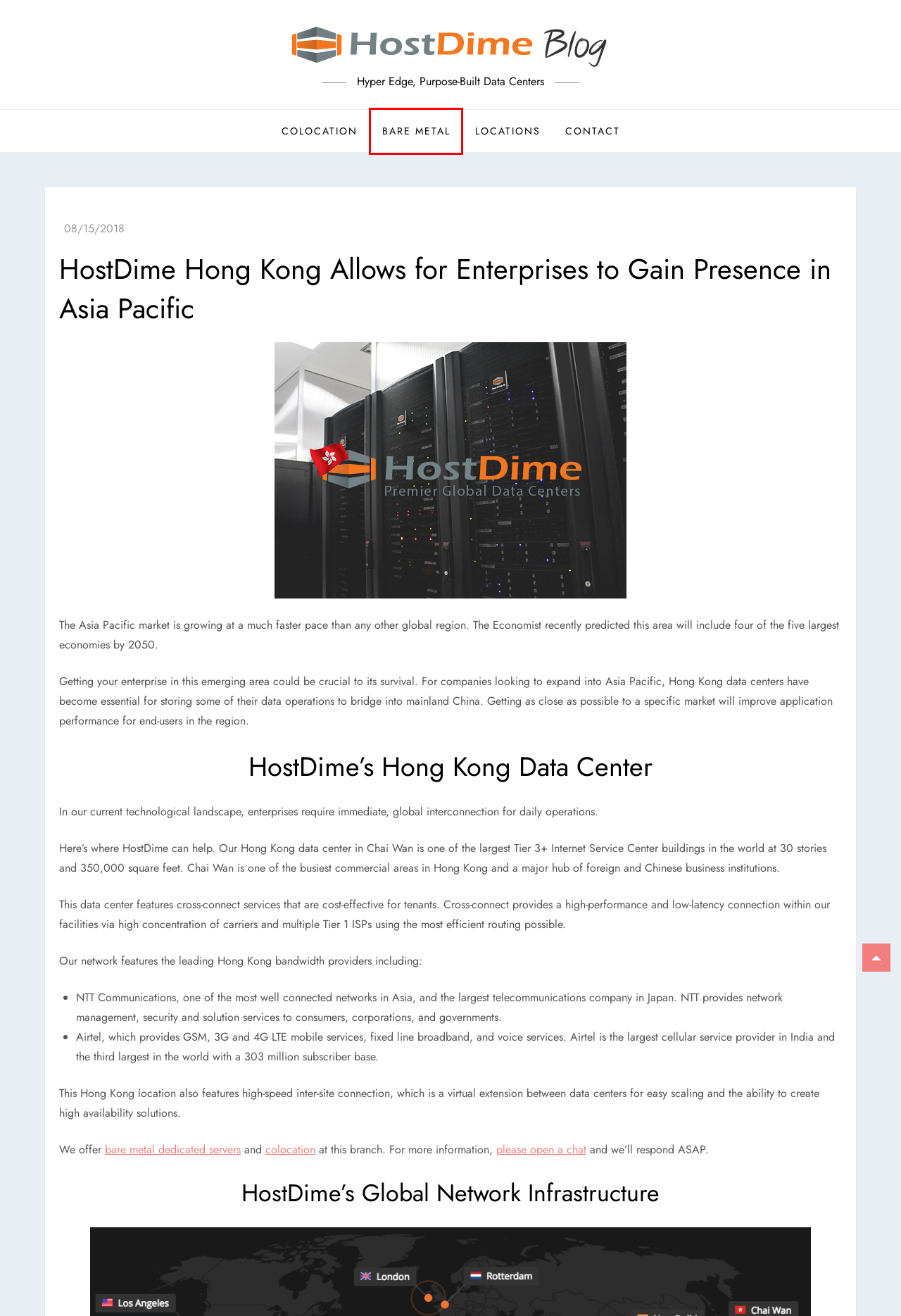Review the screenshot of a webpage containing a red bounding box around an element. Select the description that best matches the new webpage after clicking the highlighted element. The options are:
A. Orlando Colocation | HostDime
B. HostDime Global Corp Live Chat
C. Global Data Centers | HostDime
D. Managed Dedicated Servers | HostDime
E. Tour HostDime Mexico’s Data Center in Guadalajara, Jalisco
F. HostDime Support
G. Hyper Edge, Purpose-Built Data Centers
H. HostDime: Premier Global Data Centers

D